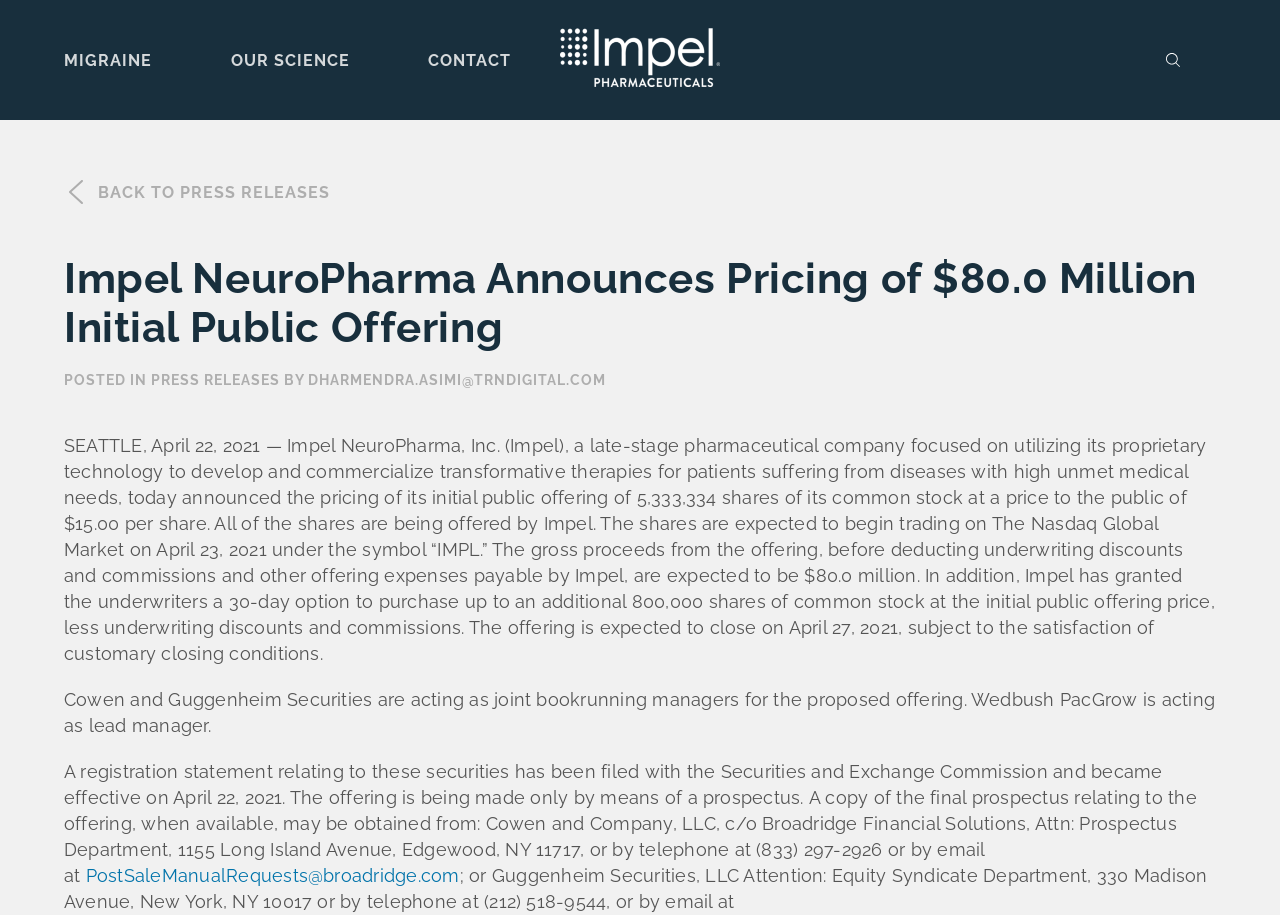From the webpage screenshot, predict the bounding box coordinates (top-left x, top-left y, bottom-right x, bottom-right y) for the UI element described here: title="Ozarks Counseling Center"

None